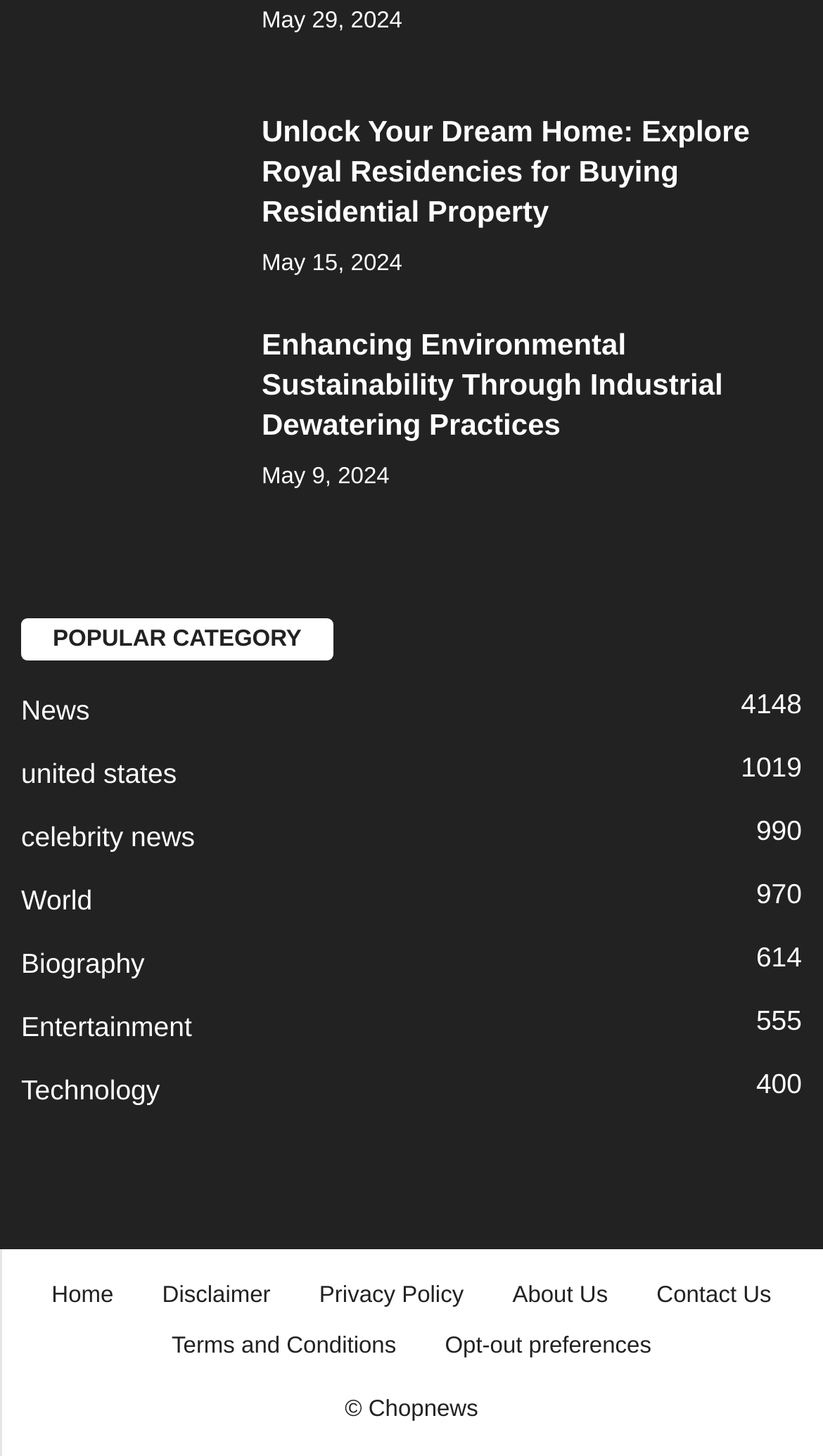Specify the bounding box coordinates of the area to click in order to execute this command: 'Go to 'Home''. The coordinates should consist of four float numbers ranging from 0 to 1, and should be formatted as [left, top, right, bottom].

[0.037, 0.881, 0.164, 0.899]